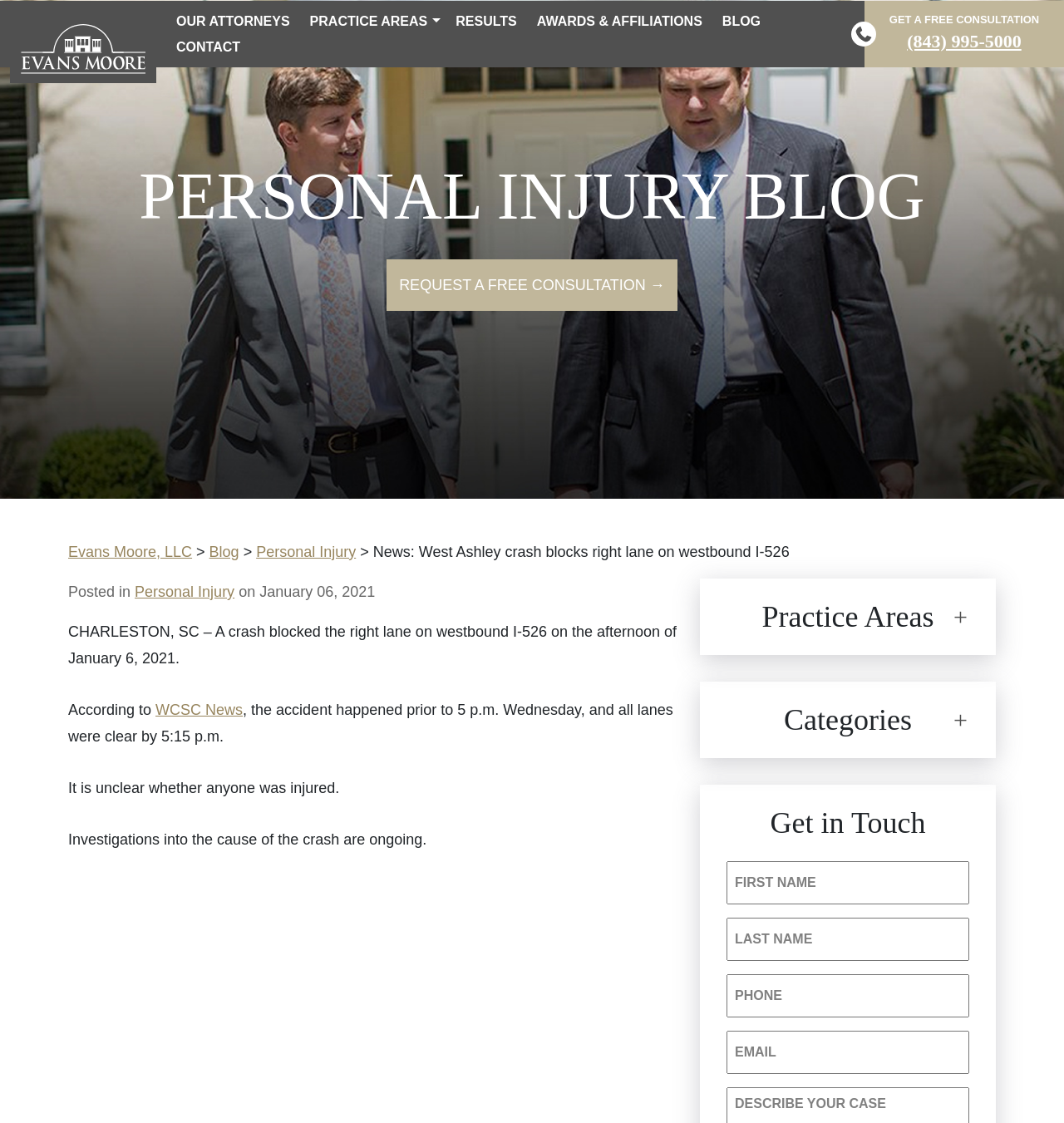Identify the bounding box coordinates for the region of the element that should be clicked to carry out the instruction: "Click the 'CONTACT' link". The bounding box coordinates should be four float numbers between 0 and 1, i.e., [left, top, right, bottom].

[0.156, 0.012, 0.235, 0.07]